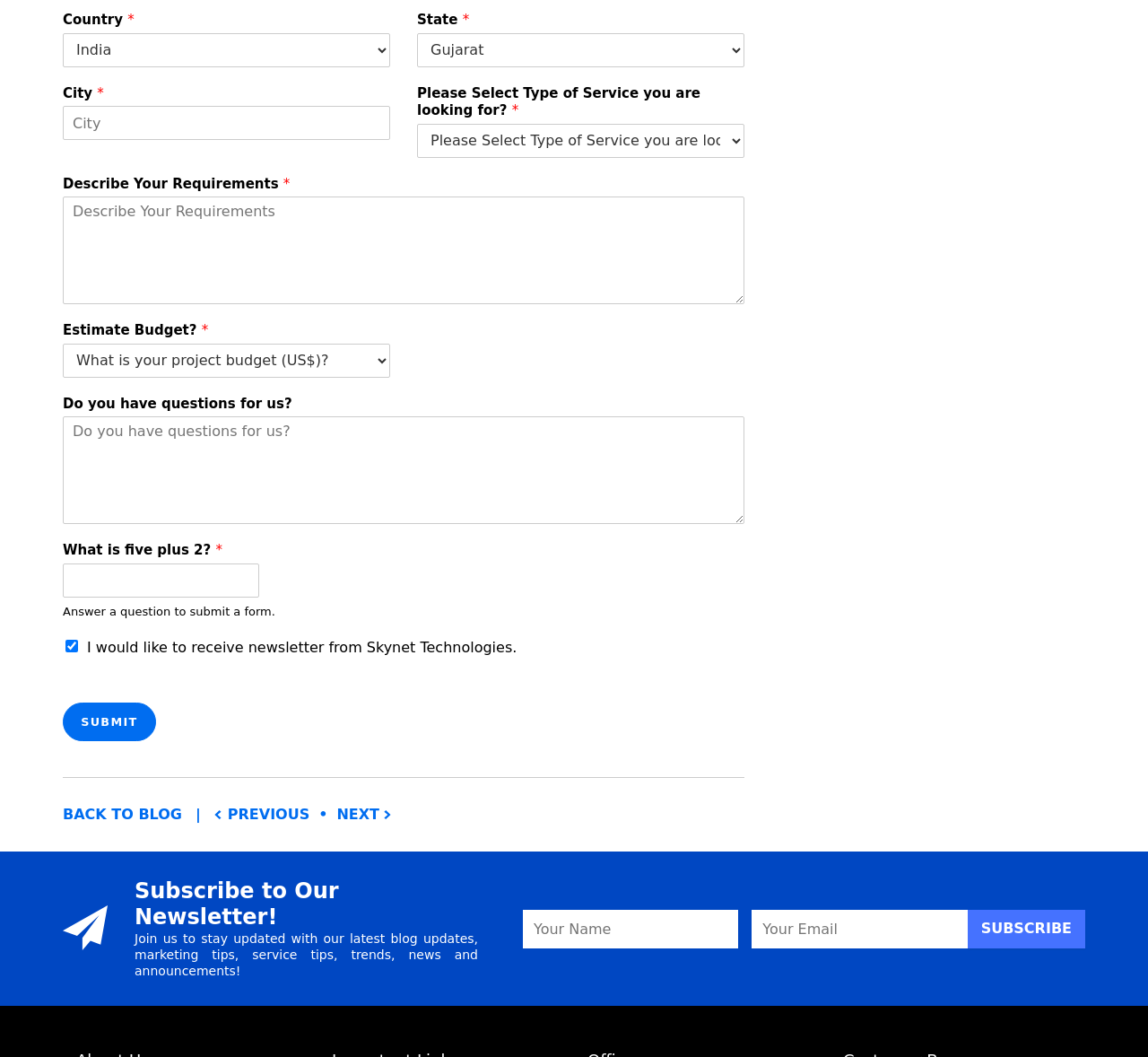Determine the bounding box coordinates of the target area to click to execute the following instruction: "Enter city name."

[0.055, 0.1, 0.34, 0.133]